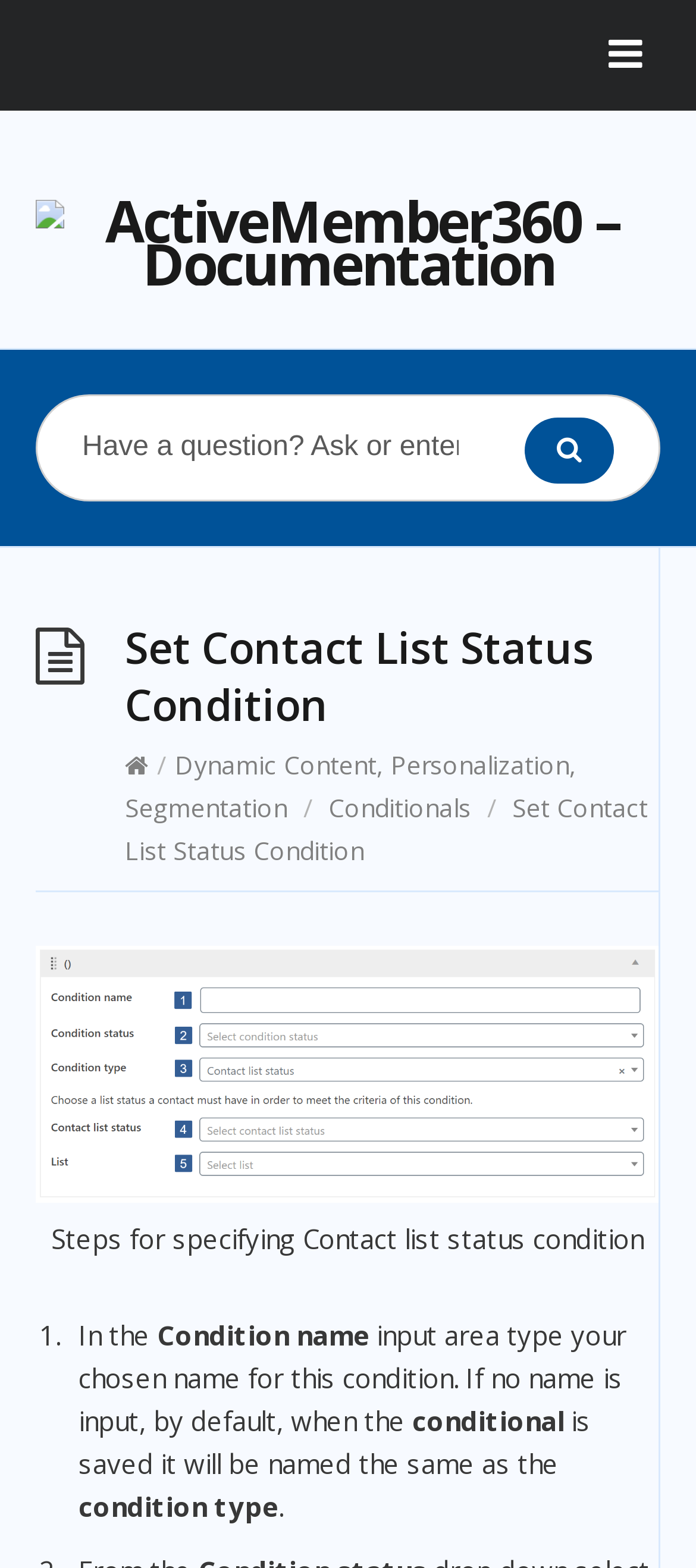How many links are present in the breadcrumb navigation?
Give a comprehensive and detailed explanation for the question.

The breadcrumb navigation is located below the header, and it contains three links: 'Dynamic Content, Personalization, Segmentation', 'Conditionals', and the current page 'Set Contact List Status Condition'.